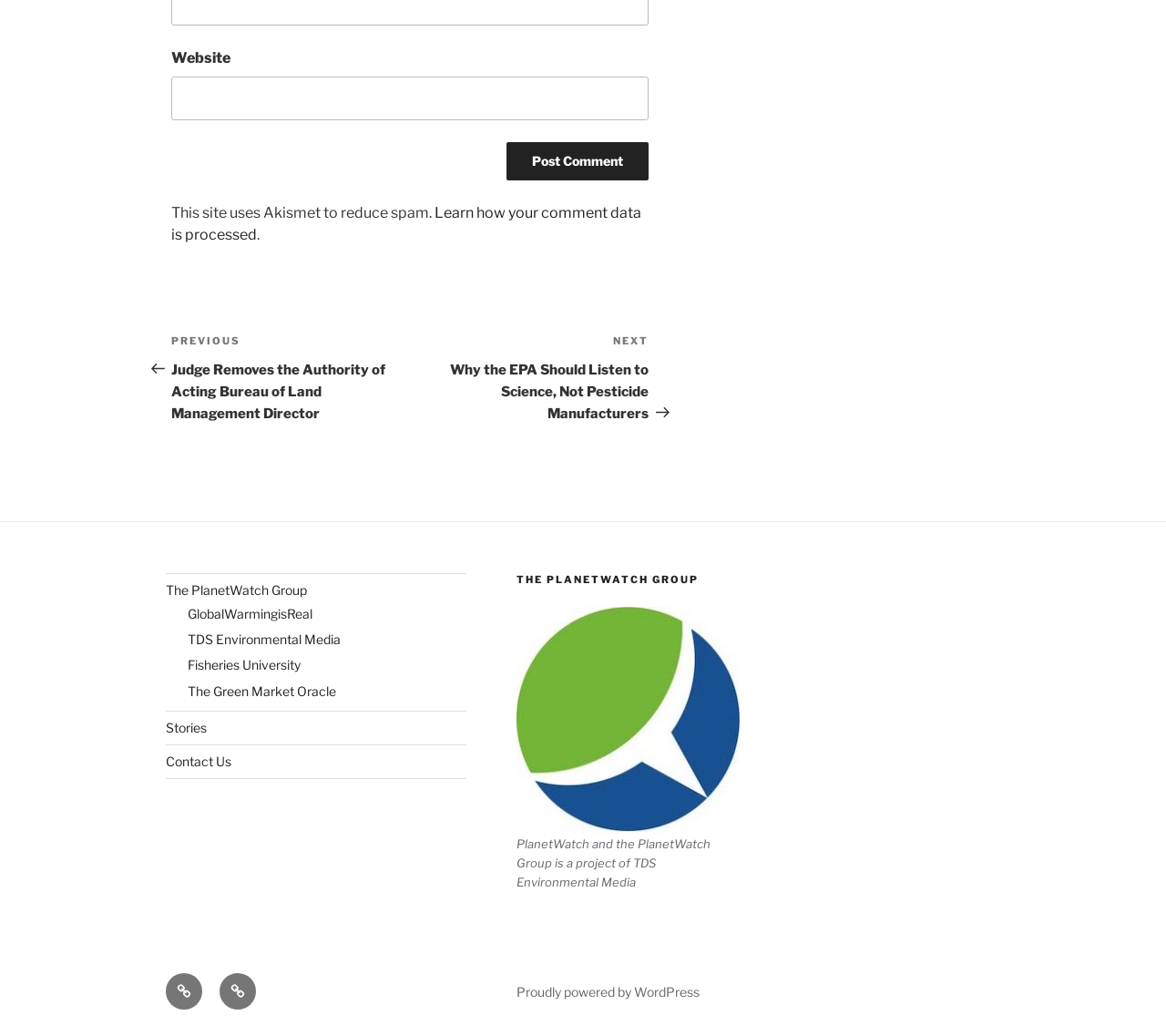Determine the bounding box coordinates of the clickable region to execute the instruction: "View Item". The coordinates should be four float numbers between 0 and 1, denoted as [left, top, right, bottom].

None